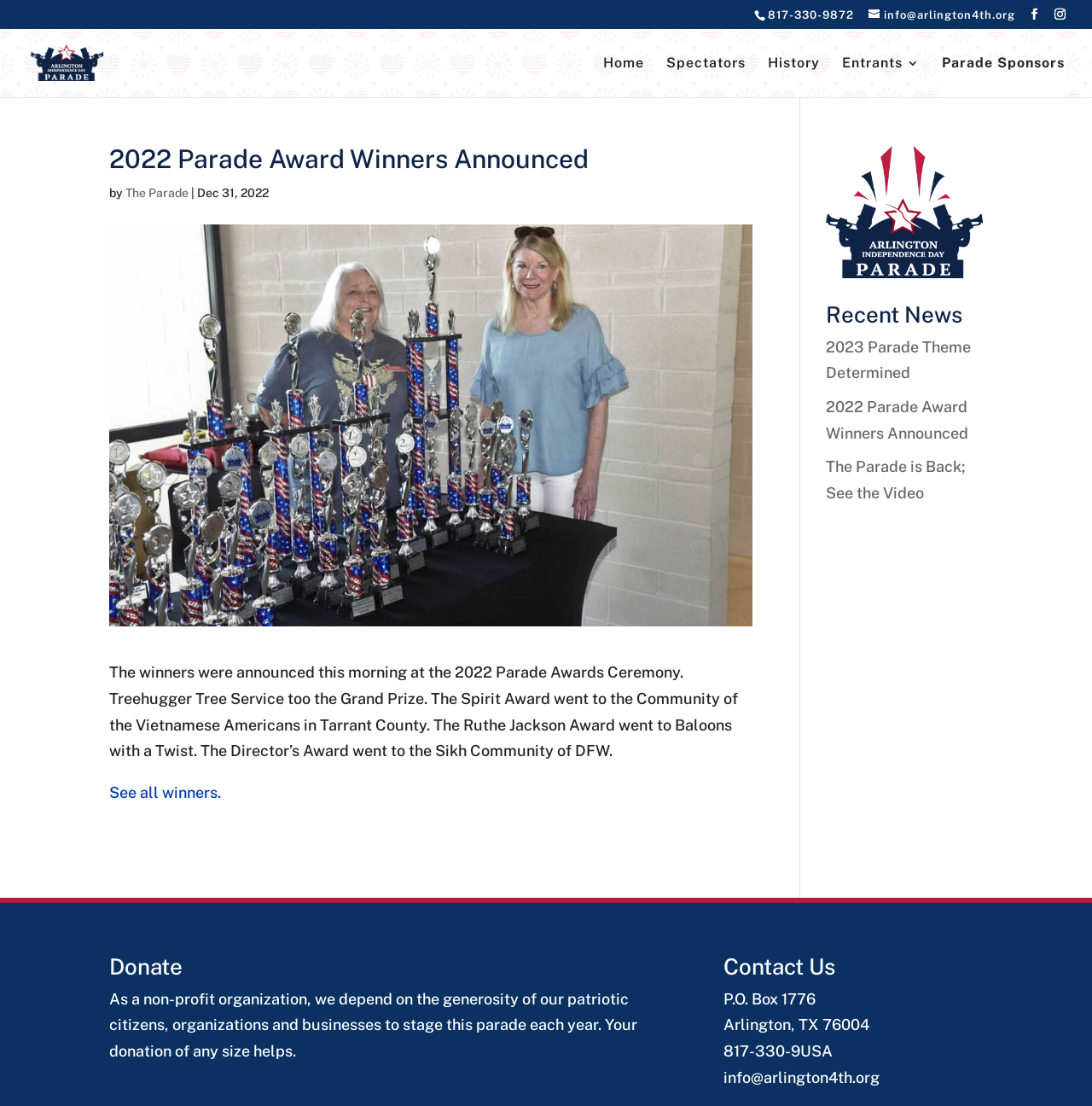Deliver a detailed narrative of the webpage's visual and textual elements.

The webpage is about the Arlington Independence Day Parade, specifically announcing the 2022 Parade Award Winners. At the top, there is a phone number "817-330-9872" and two social media links. Below that, there is a prominent link to the "Arlington Independence Day Parade" with an accompanying image.

The main navigation menu is located in the middle, with links to "Home", "Spectators", "History", "Entrants", and "Parade Sponsors". 

The main content area is divided into two sections. On the left, there is an article with a heading "2022 Parade Award Winners Announced" followed by a brief description of the winners, including the Grand Prize, Spirit Award, Ruthe Jackson Award, and Director's Award. There is also a link to "See all winners." 

On the right, there is a section with a parade logo and a heading "Recent News" with three links to news articles, including "2023 Parade Theme Determined", "2022 Parade Award Winners Announced", and "The Parade is Back; See the Video".

At the bottom, there are three sections: "Donate", "Contact Us", and a section with the organization's address, phone number, and email. The "Donate" section explains the importance of donations to the non-profit organization, while the "Contact Us" section provides the organization's contact information.